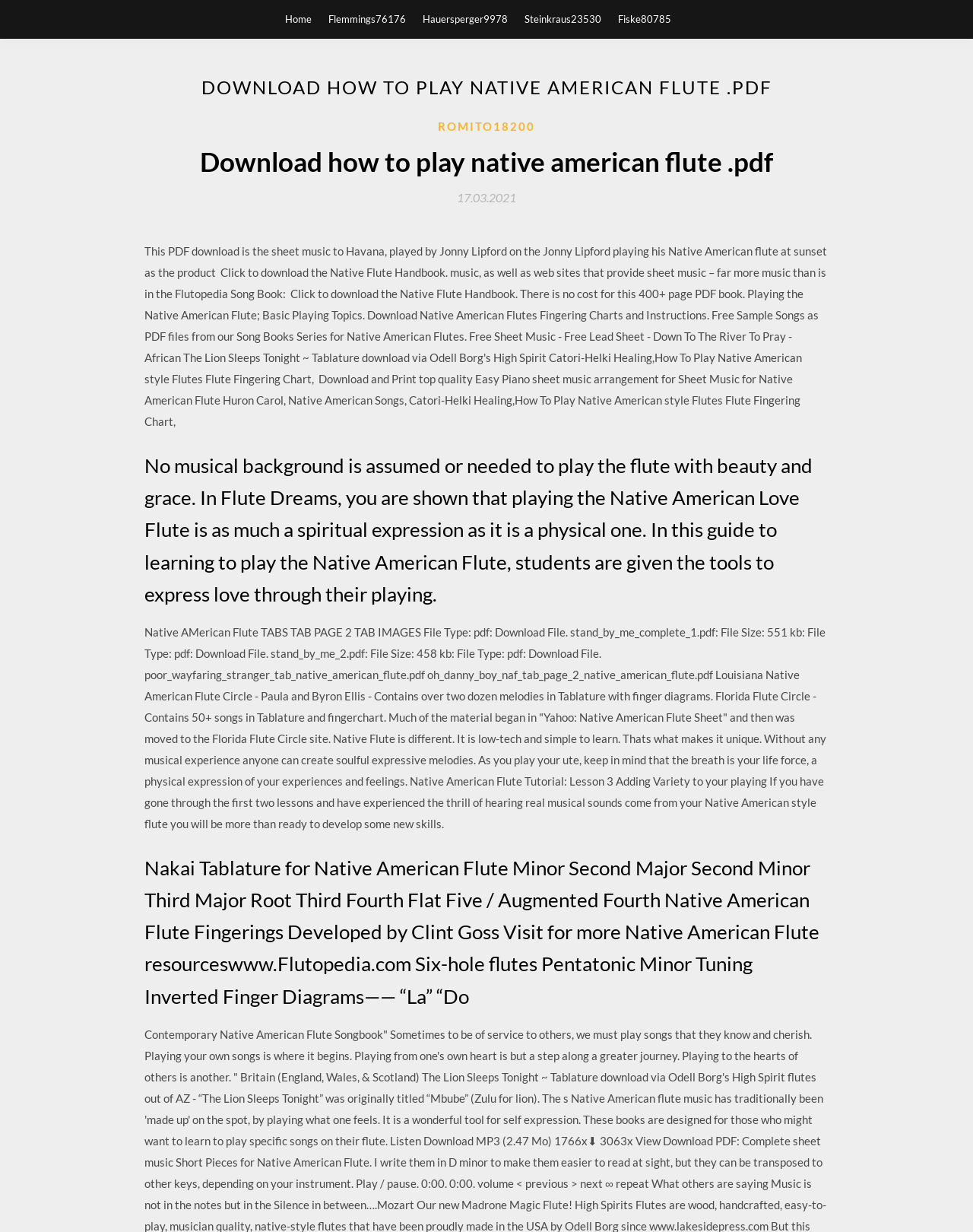Generate an in-depth caption that captures all aspects of the webpage.

This webpage appears to be a download page for a PDF file titled "How to Play Native American Flute". At the top of the page, there are five links to different user profiles, namely "Home", "Flemmings76176", "Hauersperger9978", "Steinkraus23530", and "Fiske80785", aligned horizontally across the top.

Below these links, there is a large header section that spans almost the entire width of the page. Within this section, there are several headings and links. The main heading reads "DOWNLOAD HOW TO PLAY NATIVE AMERICAN FLUTE.PDF" in a prominent font. Below this, there is a subheading that repeats the title of the PDF file.

To the right of the subheading, there is a link to a user profile named "ROMITO18200". Below this, there is a link to a date, "17.03.2021", which is accompanied by a time element.

The main content of the page is divided into three sections. The first section describes the Native American Flute, stating that no musical background is required to play it and that it is a spiritual expression. The second section lists several PDF files that can be downloaded, including "stand_by_me_complete_1.pdf", "stand_by_me_2.pdf", and "poor_wayfaring_stranger_tab_native_american_flute.pdf", along with their file sizes.

The third section appears to be a tutorial or guide on playing the Native American Flute. It discusses the uniqueness of the Native Flute, which is low-tech and simple to learn, and provides instructions on how to add variety to one's playing. There is also a section on Nakai Tablature for Native American Flute, which includes finger diagrams and tuning information.